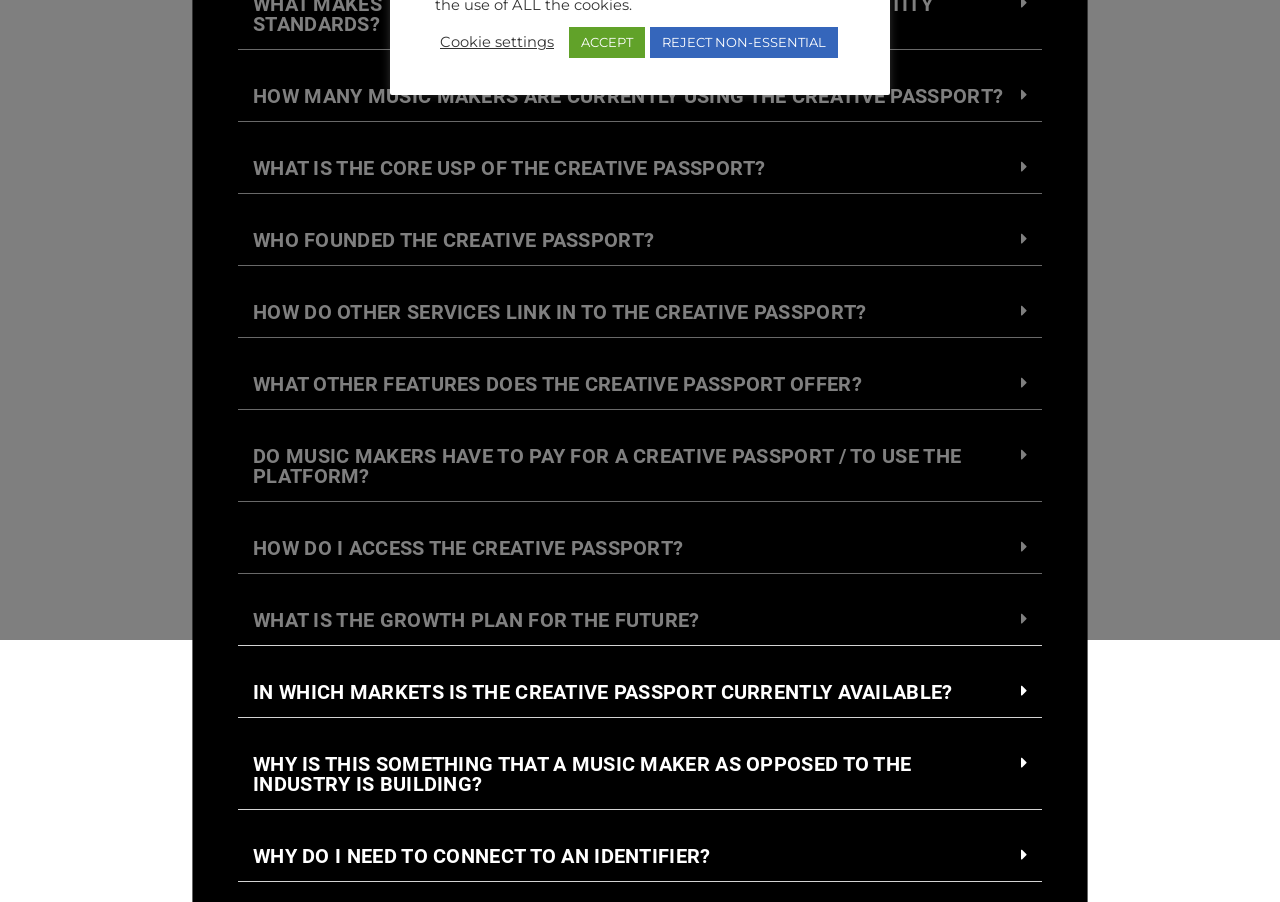Locate the bounding box of the UI element defined by this description: "Who founded The Creative Passport?". The coordinates should be given as four float numbers between 0 and 1, formatted as [left, top, right, bottom].

[0.198, 0.253, 0.511, 0.279]